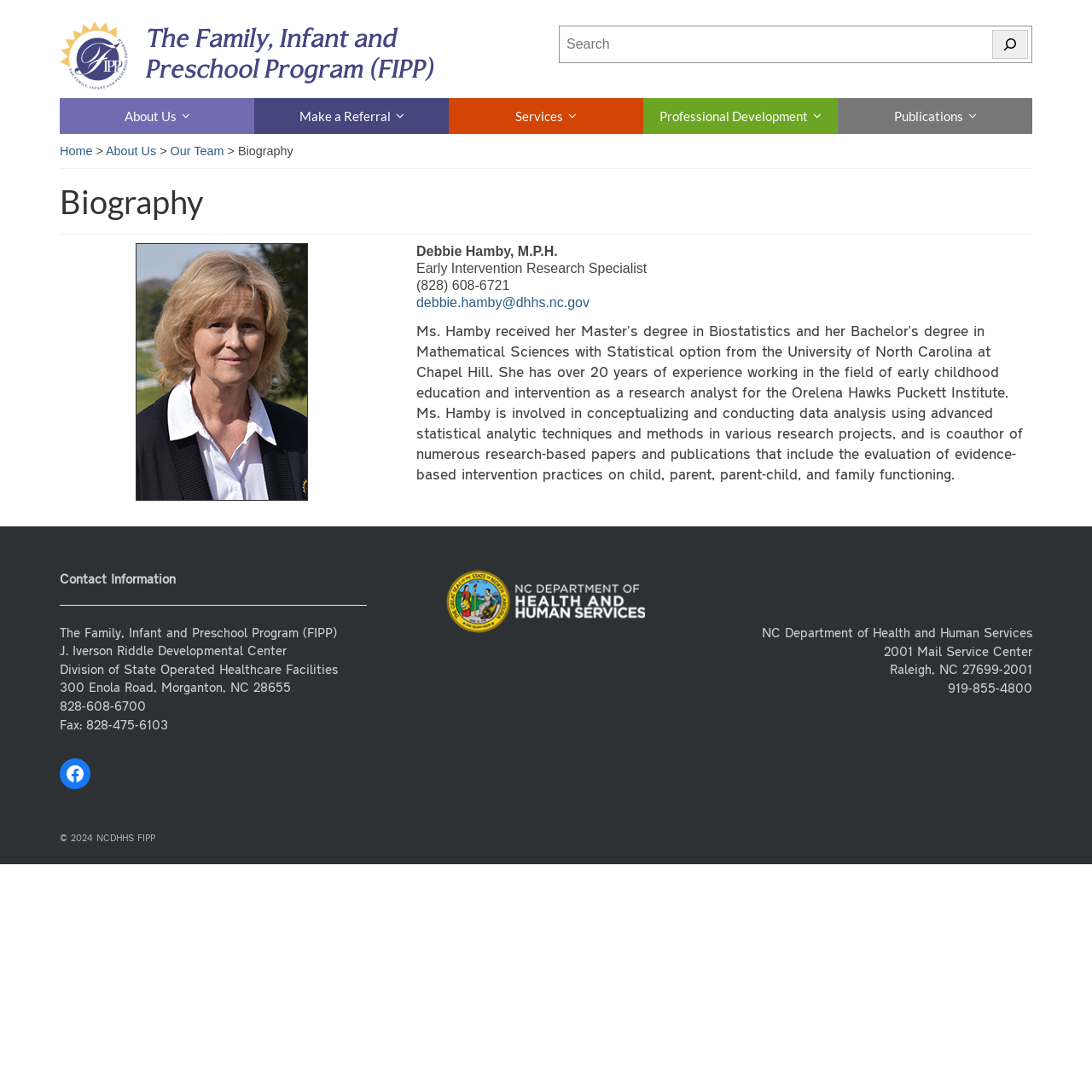Bounding box coordinates are specified in the format (top-left x, top-left y, bottom-right x, bottom-right y). All values are floating point numbers bounded between 0 and 1. Please provide the bounding box coordinate of the region this sentence describes: Services »

[0.411, 0.09, 0.589, 0.123]